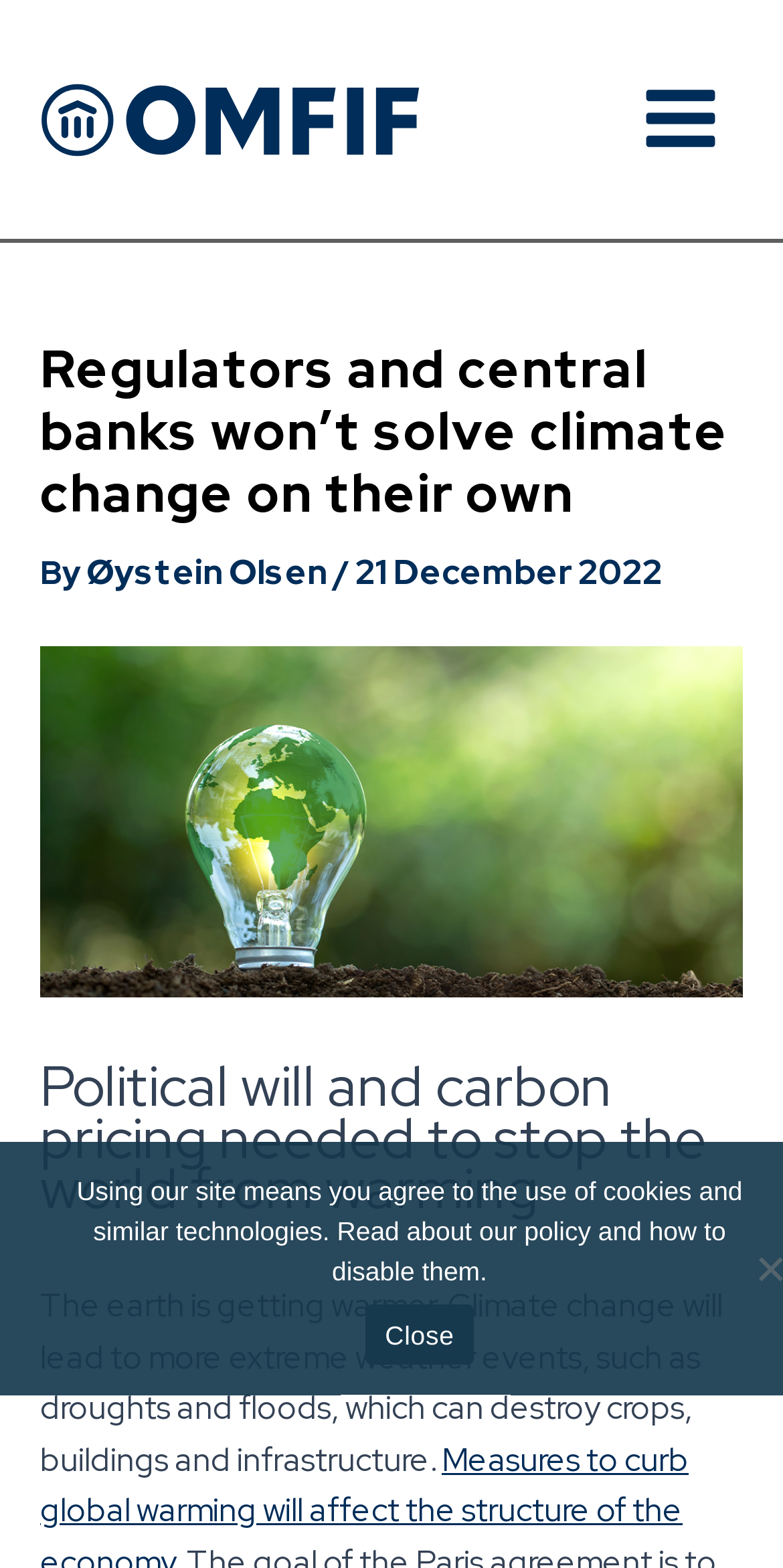Analyze the image and deliver a detailed answer to the question: Is the article about a specific country?

I did not find any mention of a specific country in the article, suggesting that it is not about a specific country. The article seems to be discussing climate change in general terms.